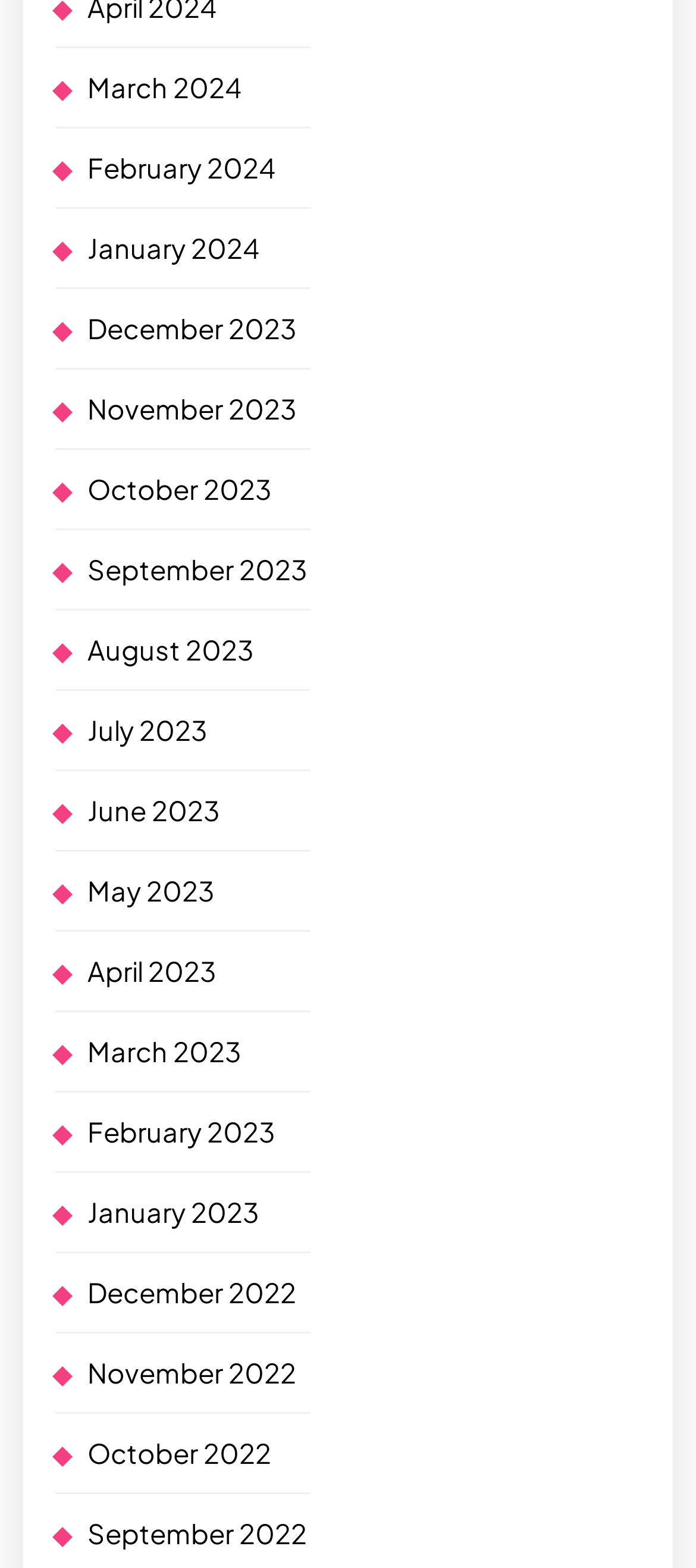Please find the bounding box coordinates of the element that you should click to achieve the following instruction: "view March 2024". The coordinates should be presented as four float numbers between 0 and 1: [left, top, right, bottom].

[0.126, 0.045, 0.346, 0.066]